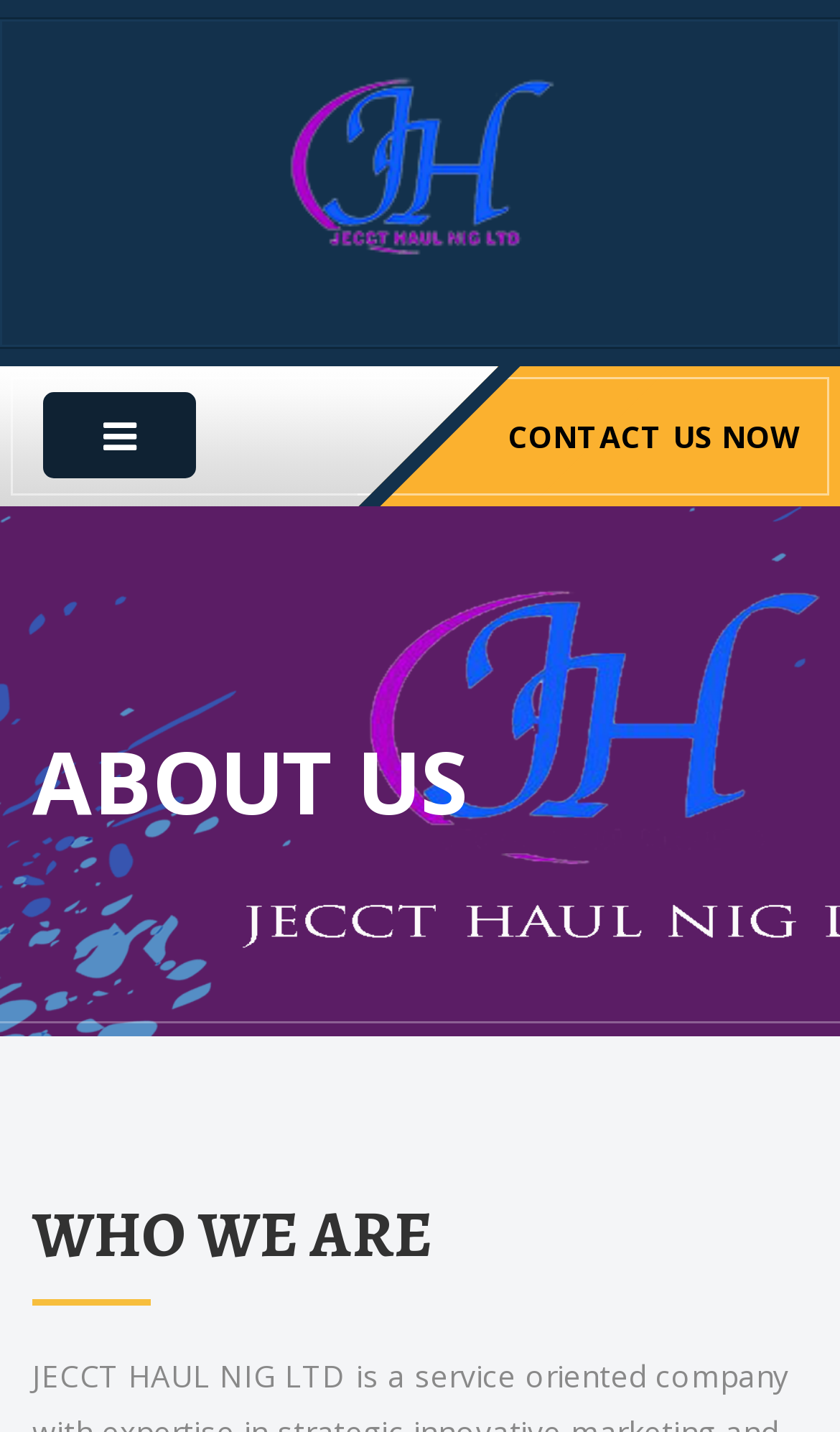Return the bounding box coordinates of the UI element that corresponds to this description: "Contact Us Now". The coordinates must be given as four float numbers in the range of 0 and 1, [left, top, right, bottom].

[0.593, 0.256, 1.0, 0.354]